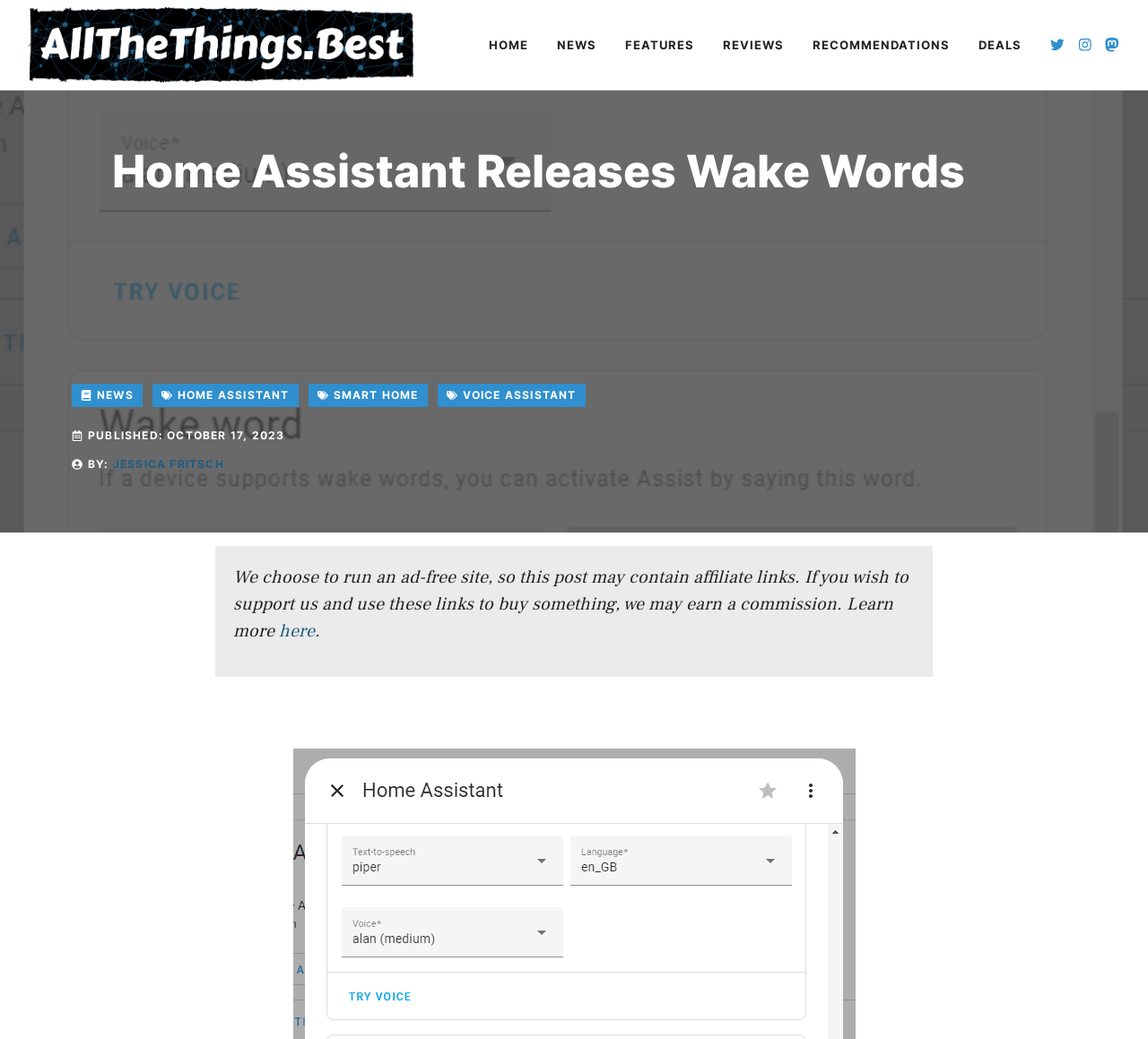Pinpoint the bounding box coordinates of the area that should be clicked to complete the following instruction: "visit smart home page". The coordinates must be given as four float numbers between 0 and 1, i.e., [left, top, right, bottom].

[0.268, 0.369, 0.372, 0.391]